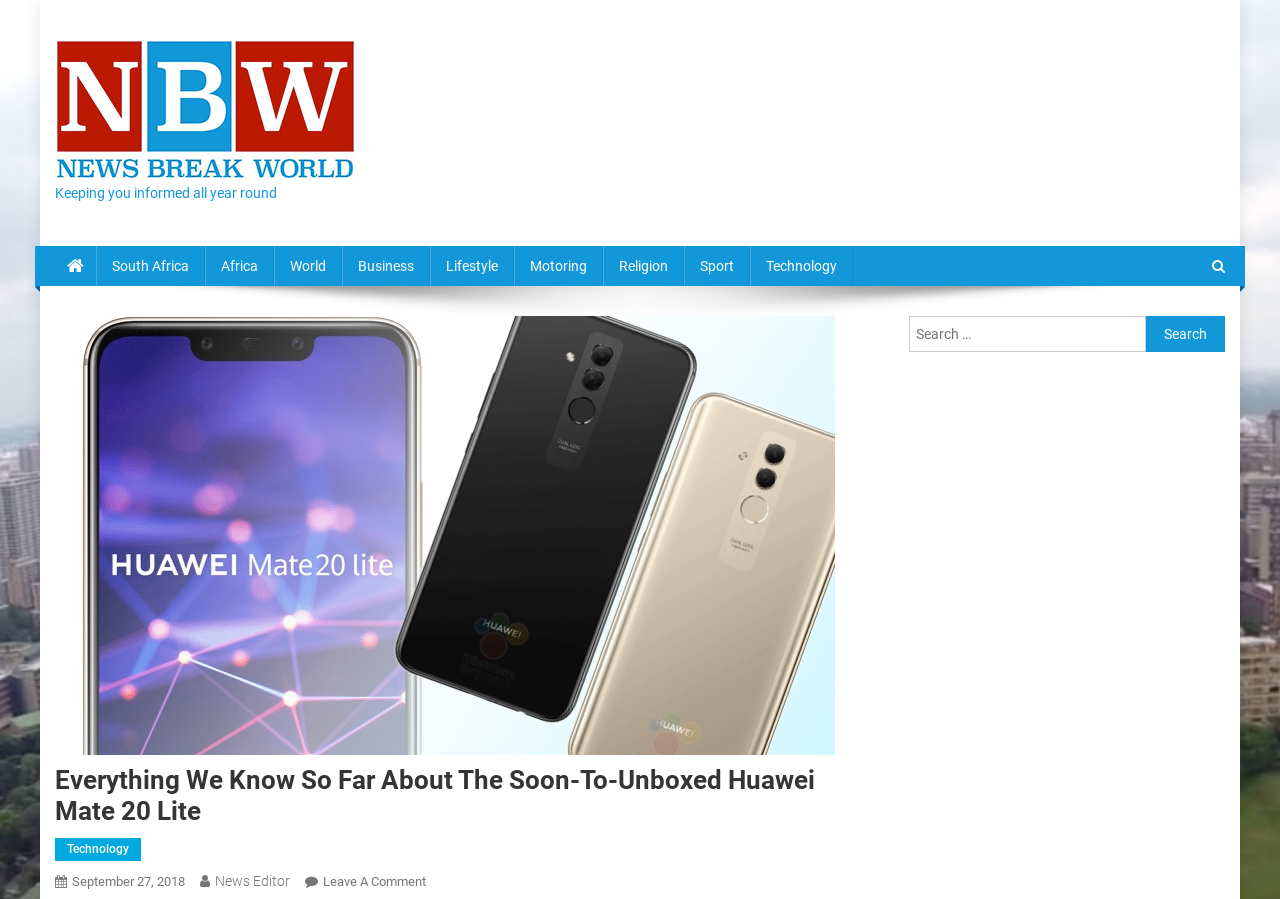Find and provide the bounding box coordinates for the UI element described with: "parent_node: Search for: value="Search"".

[0.895, 0.352, 0.957, 0.392]